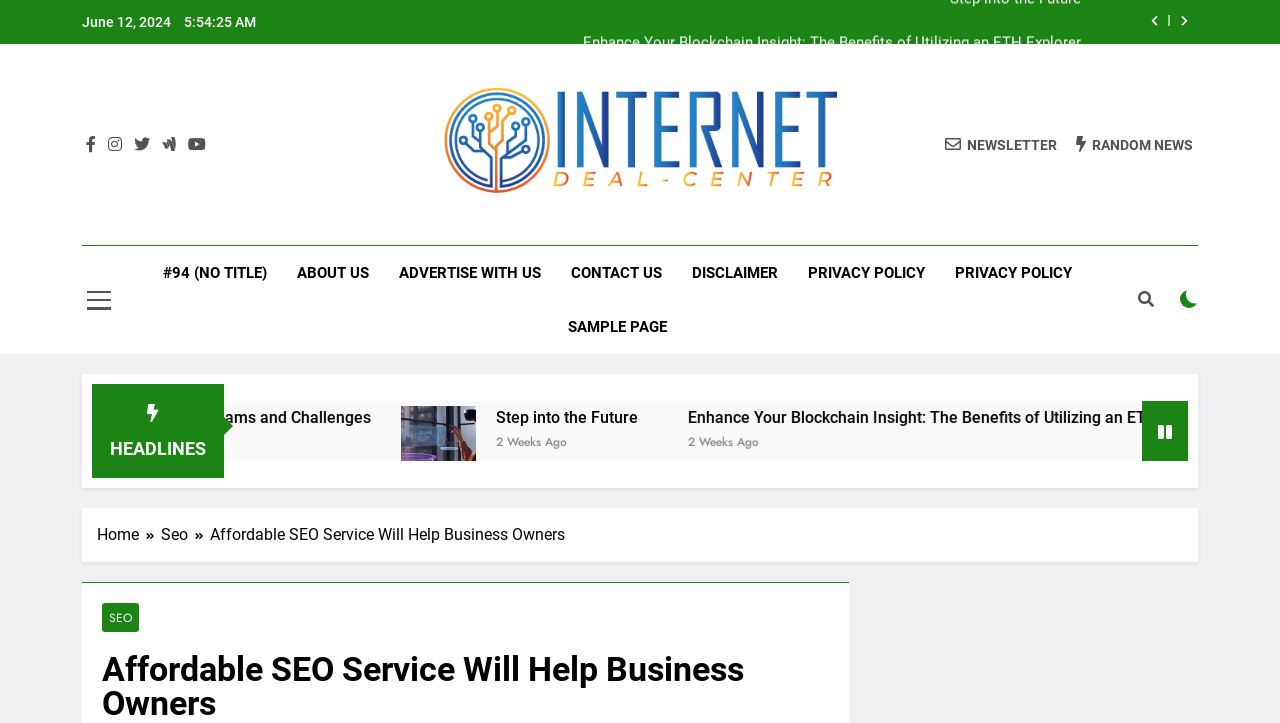Respond to the question below with a single word or phrase:
What is the topic of the article with the heading 'Enhance Your Blockchain Insight: The Benefits of Utilizing an ETH Explorer'?

Blockchain and ETH Explorer